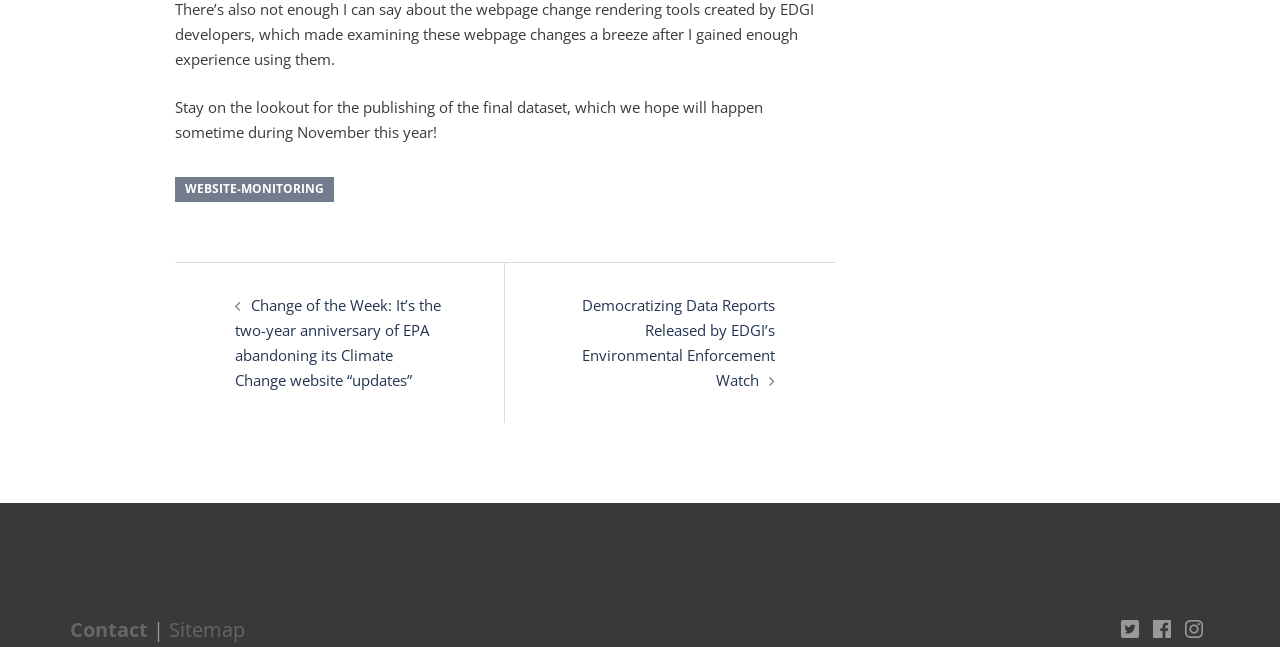Pinpoint the bounding box coordinates of the element that must be clicked to accomplish the following instruction: "Check the 'Democratizing Data Reports Released by EDGI’s Environmental Enforcement Watch' article". The coordinates should be in the format of four float numbers between 0 and 1, i.e., [left, top, right, bottom].

[0.455, 0.455, 0.605, 0.603]